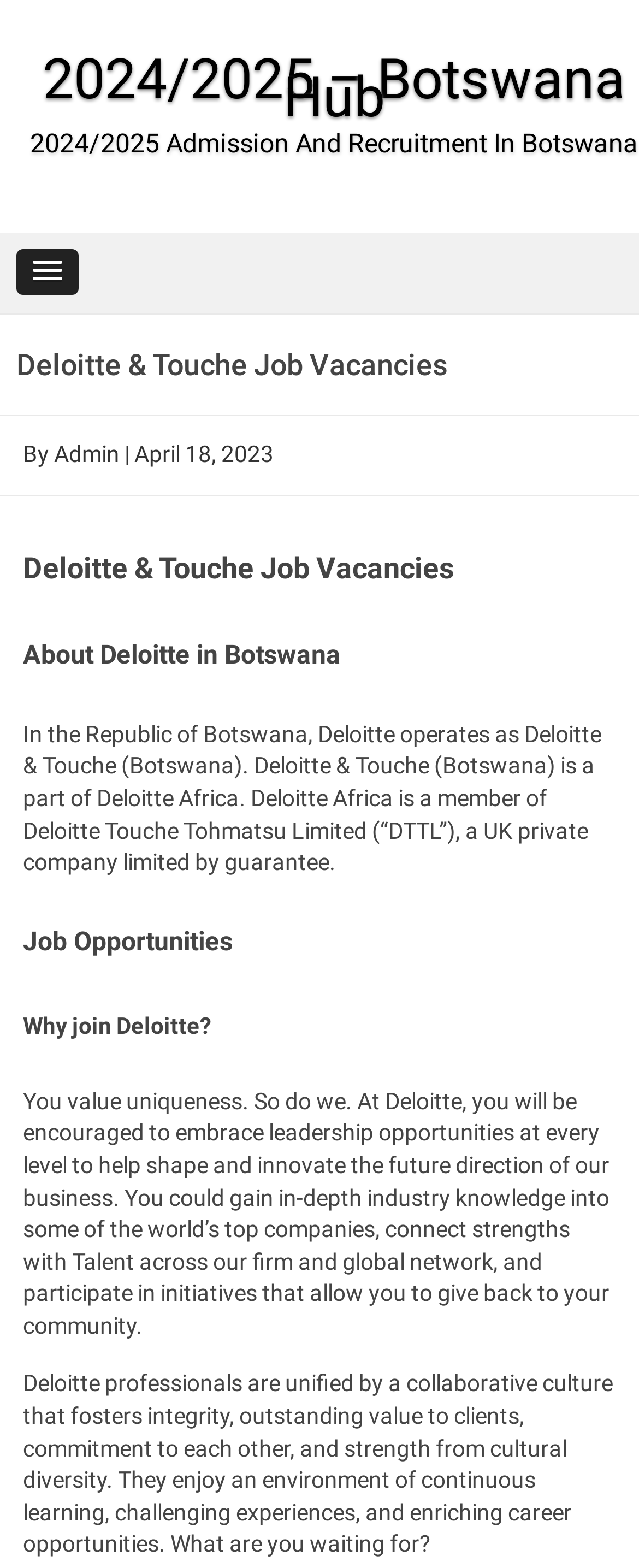Give a one-word or short-phrase answer to the following question: 
What is encouraged at Deloitte?

Leadership opportunities